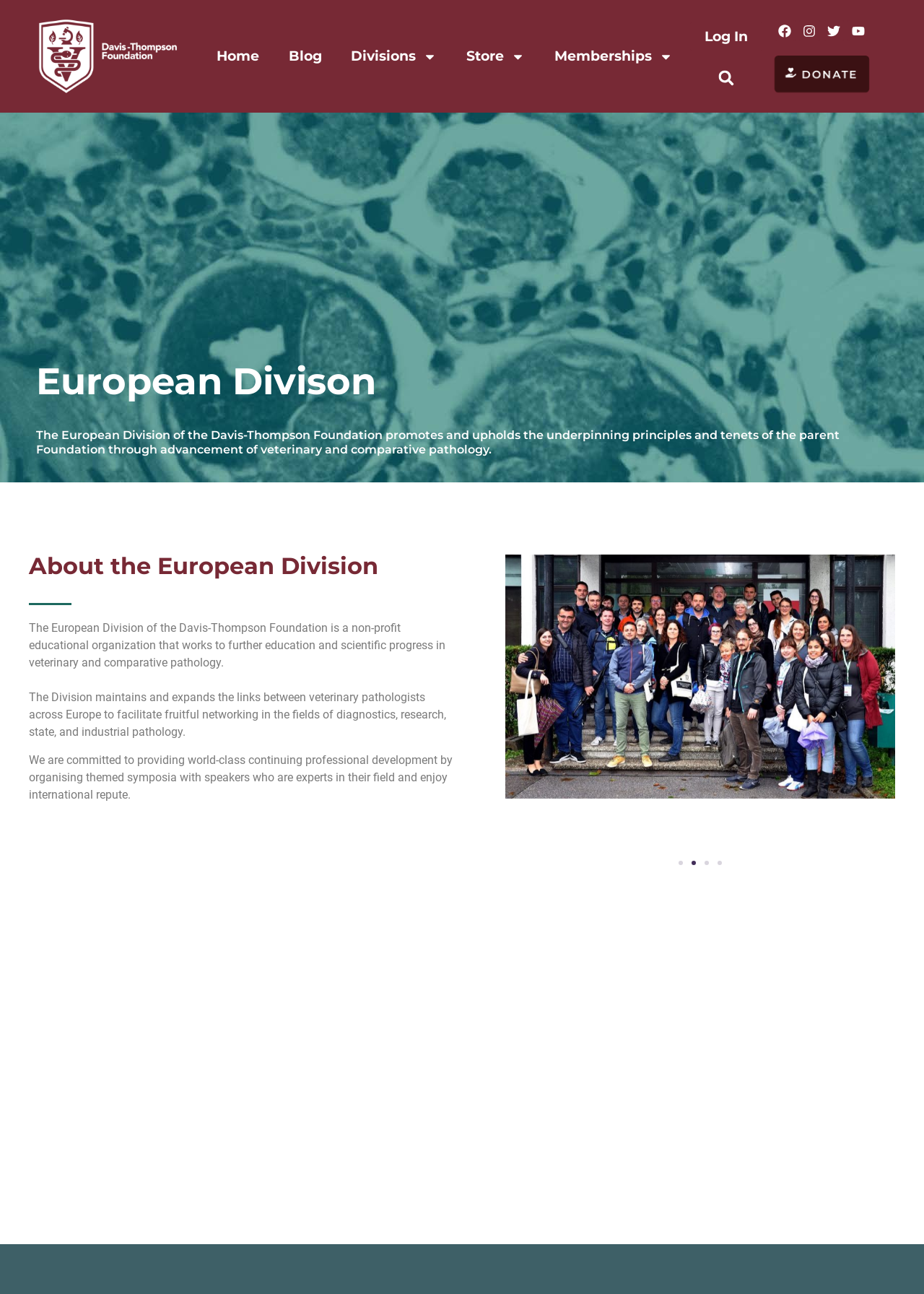Show the bounding box coordinates of the region that should be clicked to follow the instruction: "Log In to the website."

[0.747, 0.017, 0.825, 0.039]